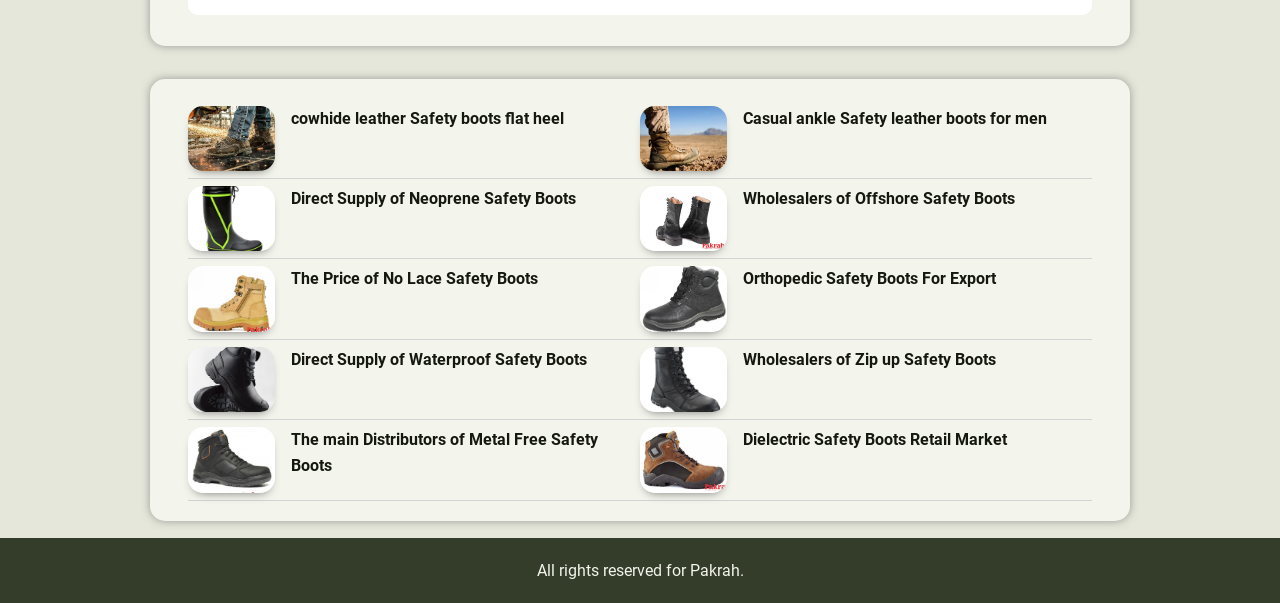What is the theme of the images on this webpage?
Look at the image and answer the question using a single word or phrase.

Safety boots